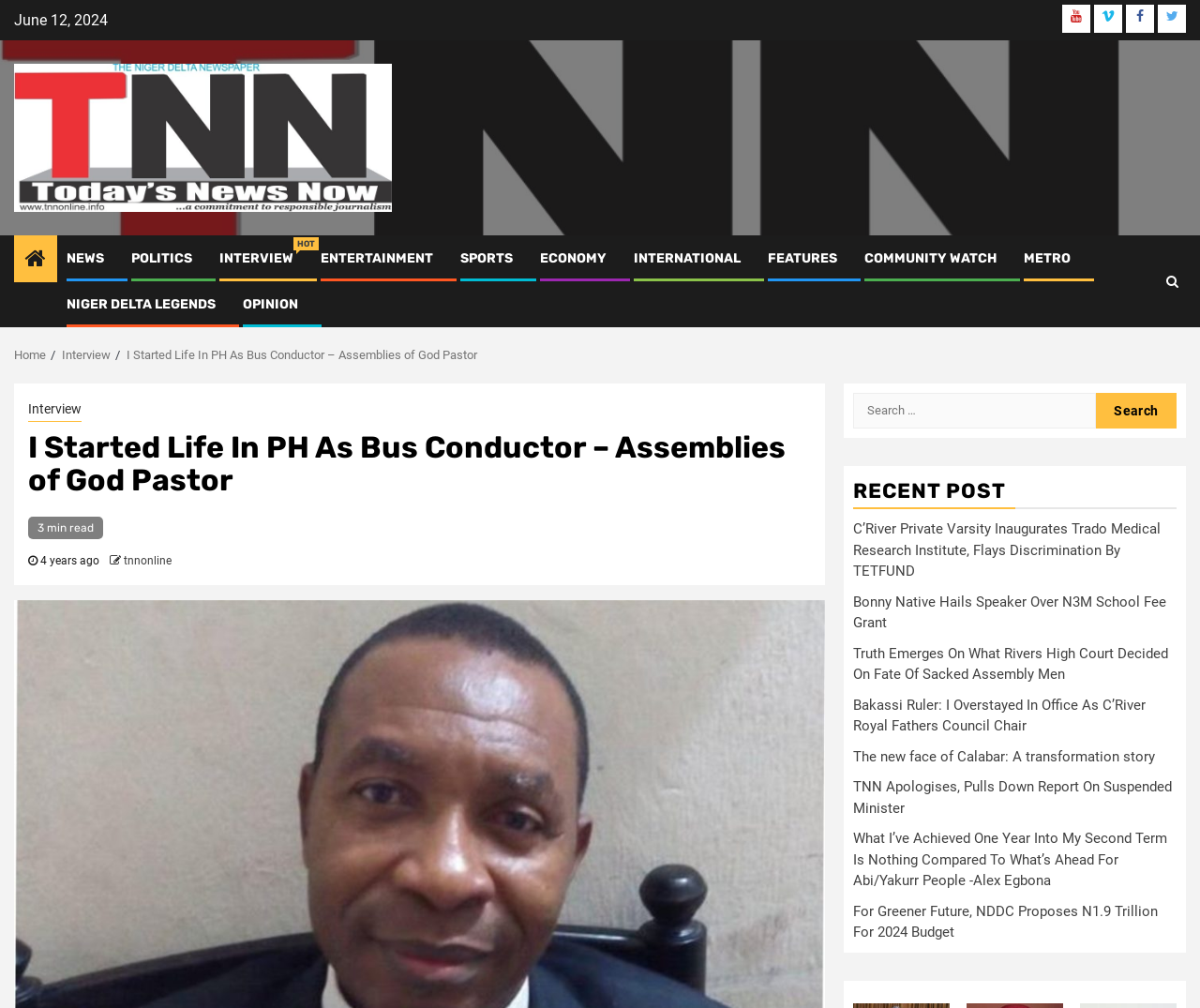What is the name of the newspaper?
Could you give a comprehensive explanation in response to this question?

I found the name of the newspaper by looking at the top-left corner of the webpage, where it says 'TNN Newspaper' in a link element.